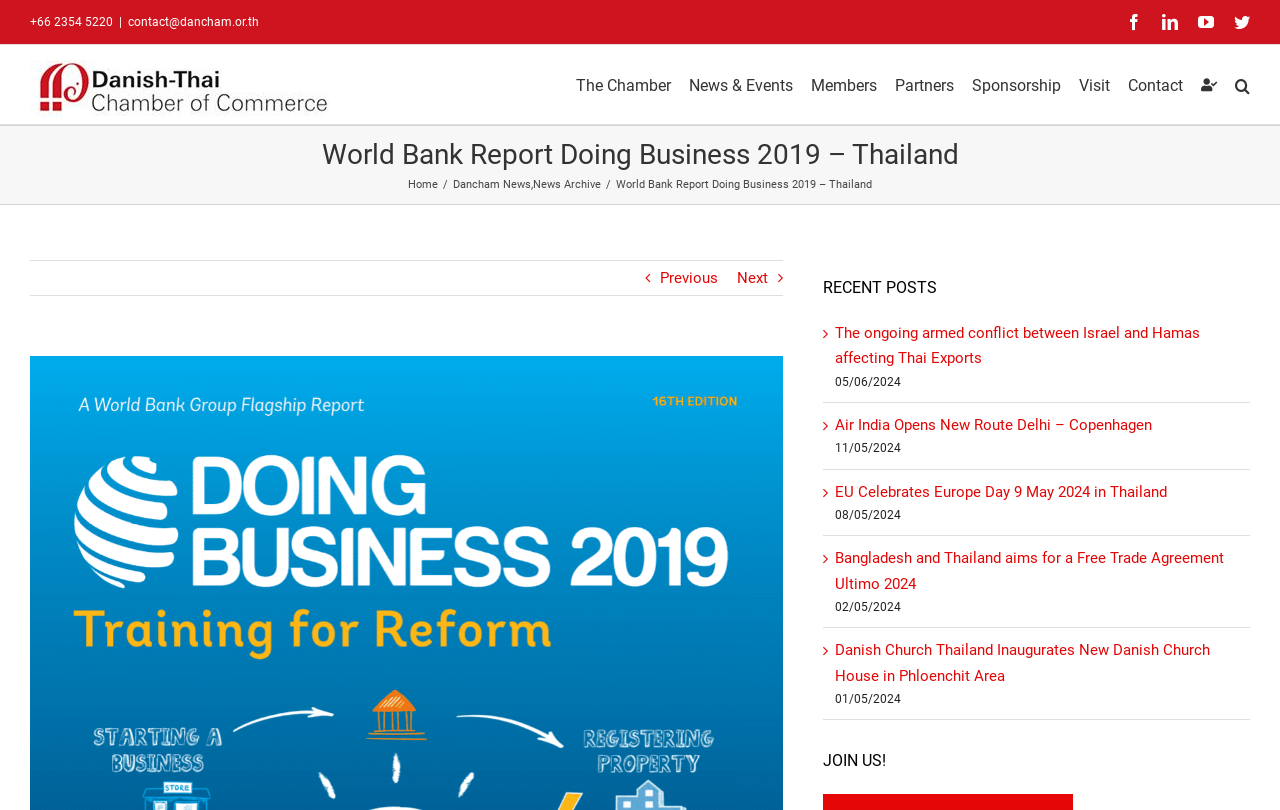What is the phone number on the top left?
Please use the image to deliver a detailed and complete answer.

I found the phone number by looking at the top left corner of the webpage, where I saw a StaticText element with the OCR text '+66 2354 5220'.